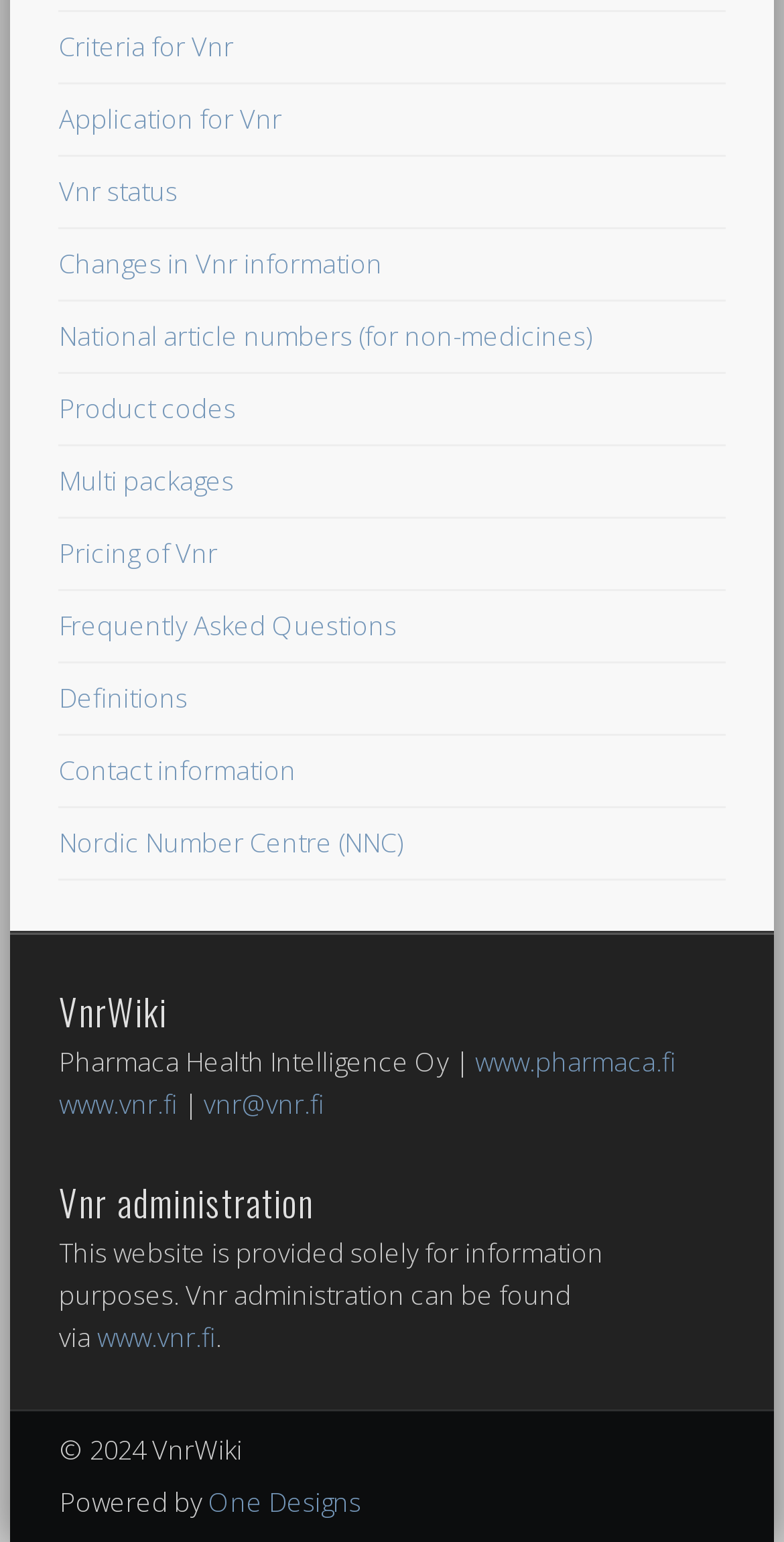Please find the bounding box coordinates in the format (top-left x, top-left y, bottom-right x, bottom-right y) for the given element description. Ensure the coordinates are floating point numbers between 0 and 1. Description: Criteria for Vnr

[0.075, 0.018, 0.298, 0.041]